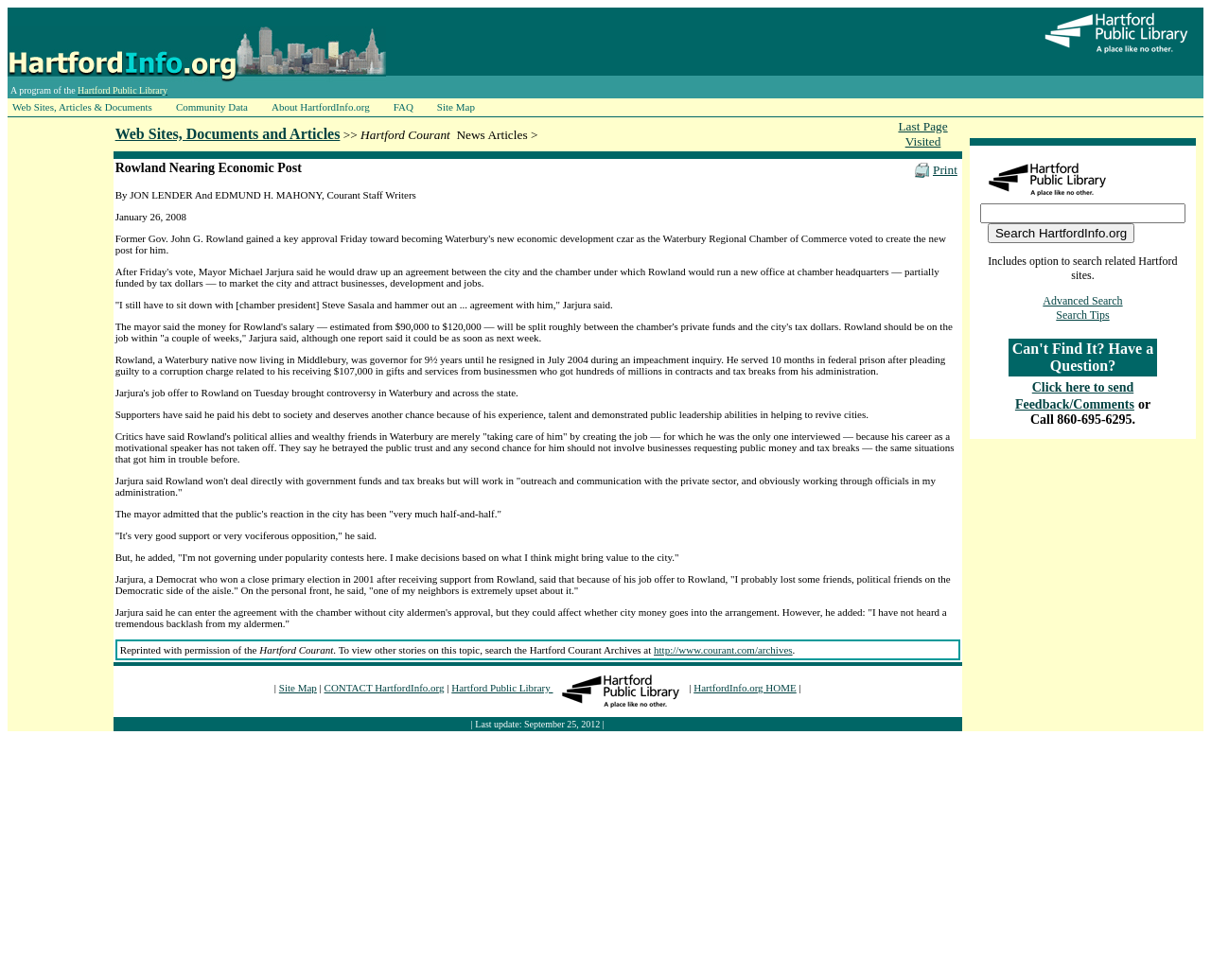Specify the bounding box coordinates of the area to click in order to follow the given instruction: "View other stories on this topic."

[0.54, 0.657, 0.654, 0.669]